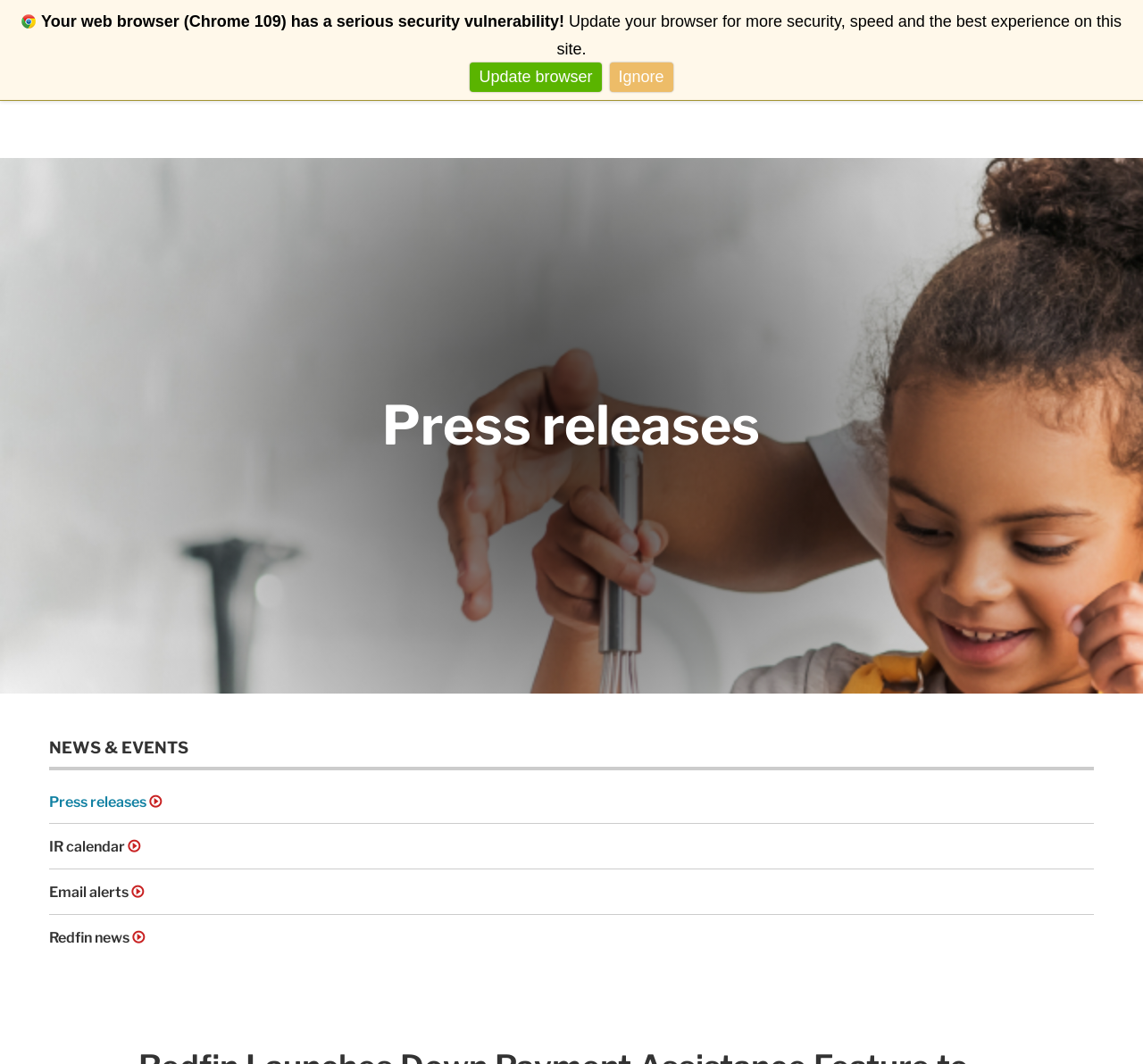Find the coordinates for the bounding box of the element with this description: "Skip to main content".

[0.0, 0.0, 0.166, 0.042]